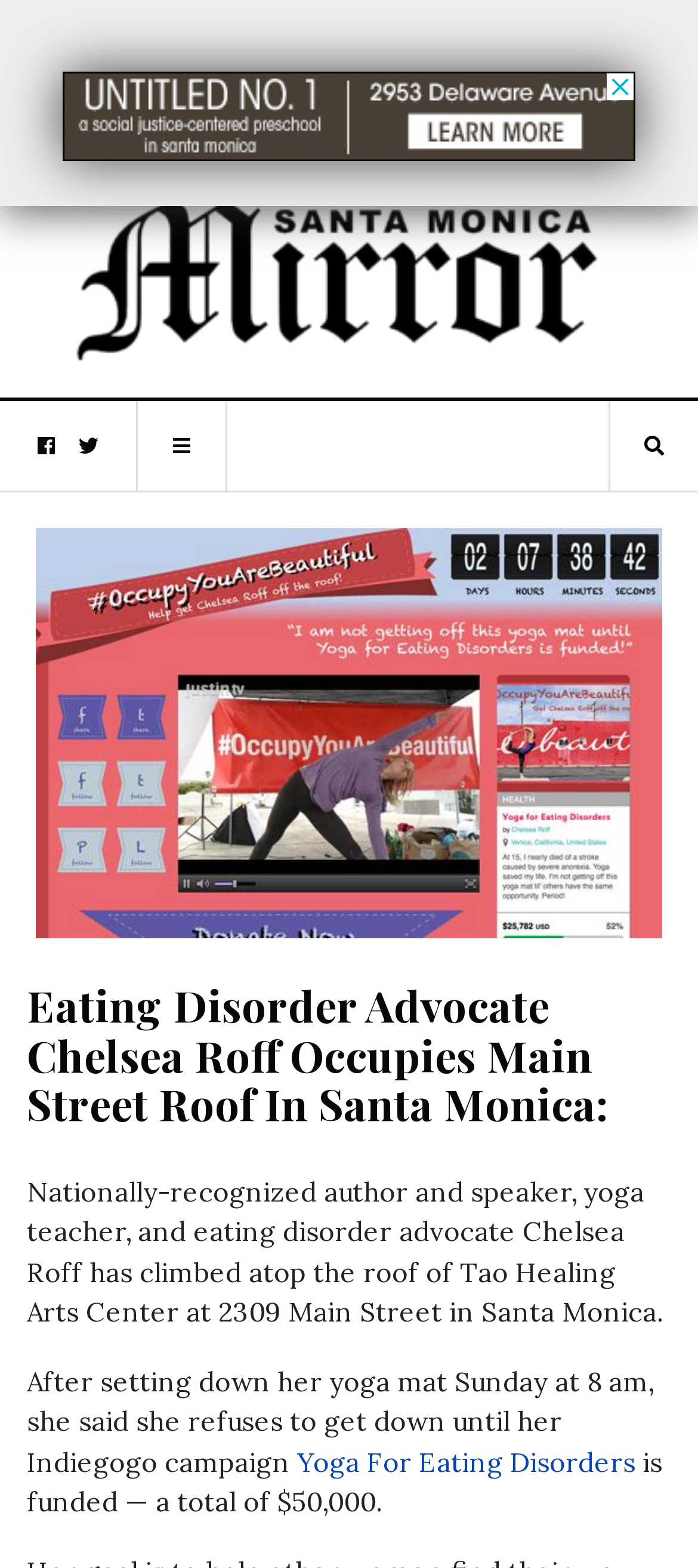Please extract the title of the webpage.

Eating Disorder Advocate Chelsea Roff Occupies Main Street Roof In Santa Monica: